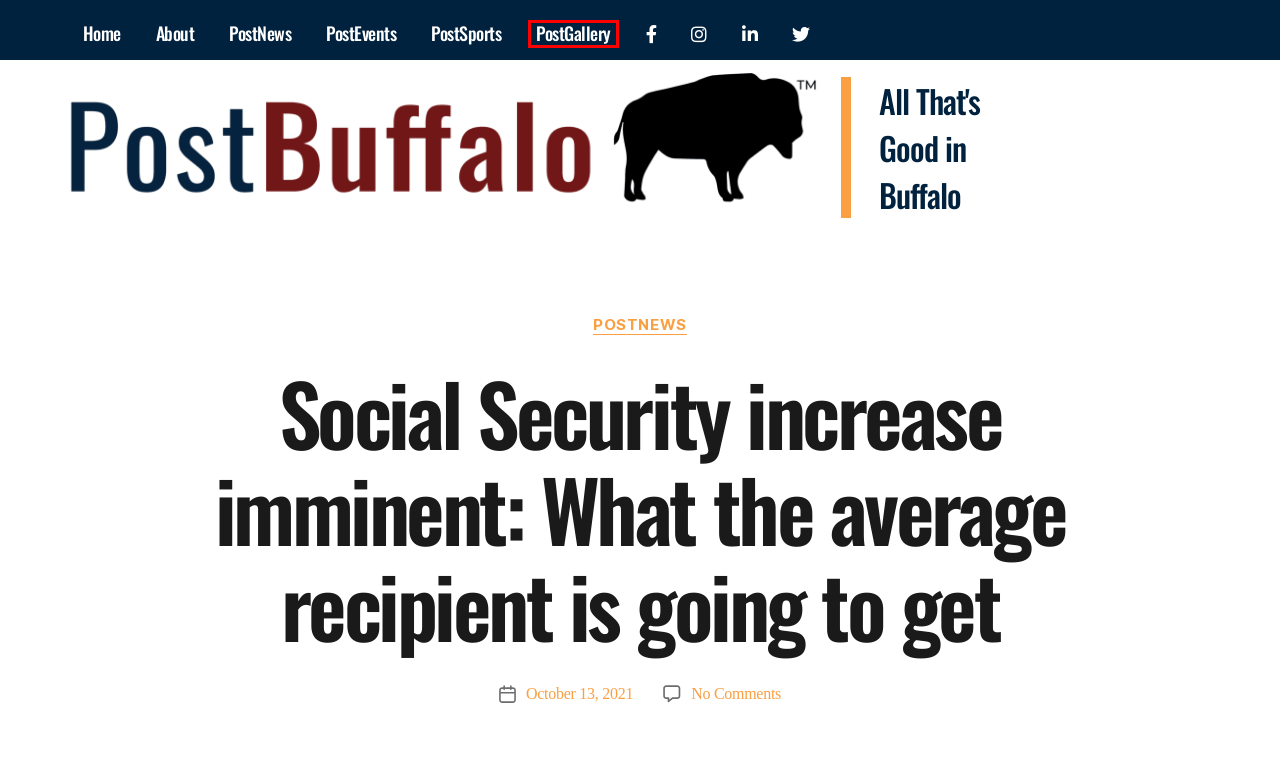Examine the webpage screenshot and identify the UI element enclosed in the red bounding box. Pick the webpage description that most accurately matches the new webpage after clicking the selected element. Here are the candidates:
A. PostEvents Archives - PostBuffalo
B. Welcome to Medicare | Medicare
C. Contact PostBuffalo - PostBuffalo
D. PostSports Archives - PostBuffalo
E. PostGallery - PostBuffalo
F. Contact Us | Benefit Representatives of America
G. Home - PostBuffalo
H. PostNews Archives - PostBuffalo

E